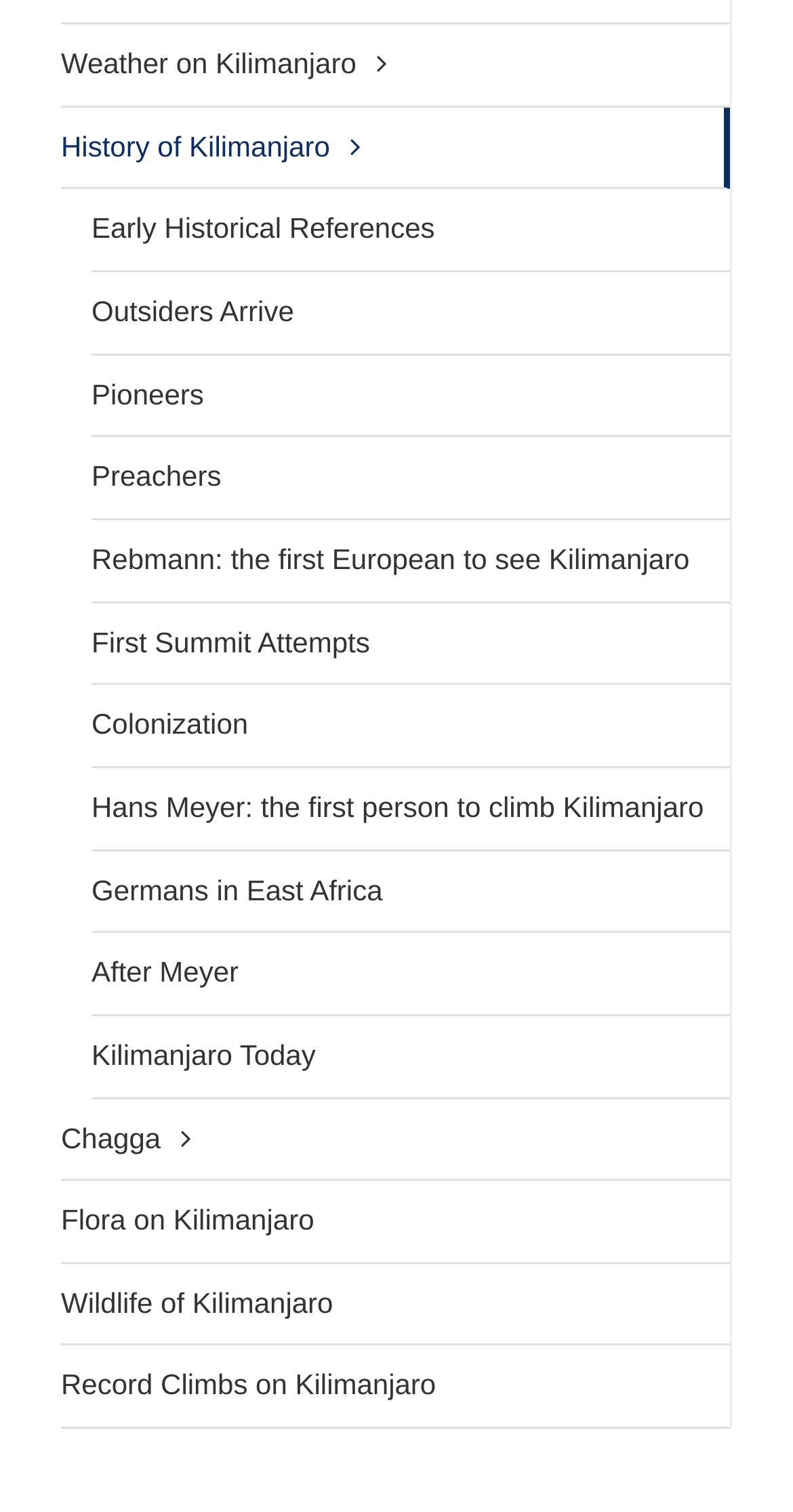What is the first link about Kilimanjaro's flora?
Give a one-word or short phrase answer based on the image.

Flora on Kilimanjaro